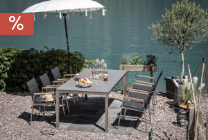Reply to the question below using a single word or brief phrase:
What is on the table as a centerpiece?

Fresh fruits and beverages